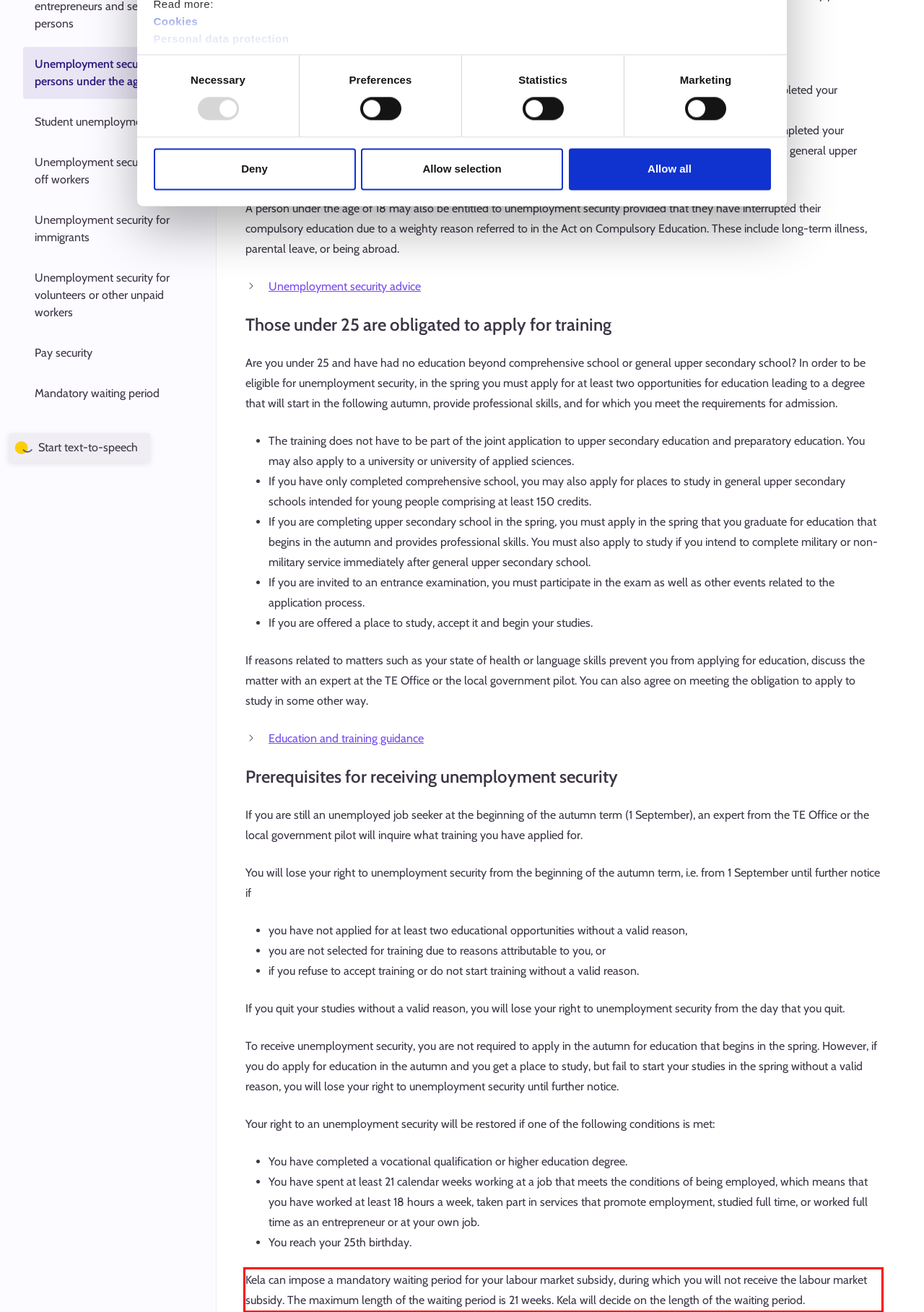Please recognize and transcribe the text located inside the red bounding box in the webpage image.

Kela can impose a mandatory waiting period for your labour market subsidy, during which you will not receive the labour market subsidy. The maximum length of the waiting period is 21 weeks. Kela will decide on the length of the waiting period.